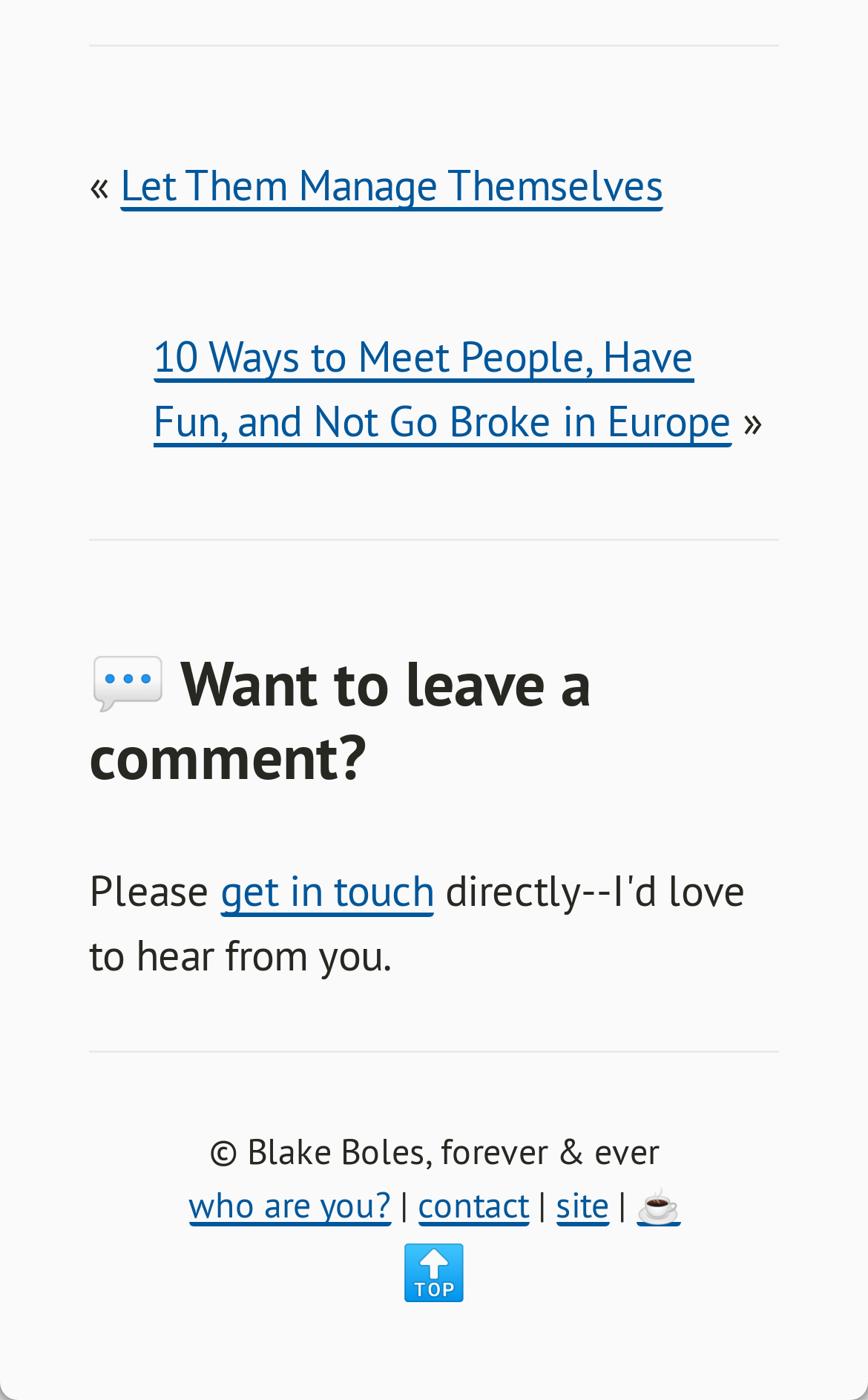Identify the bounding box coordinates of the clickable region to carry out the given instruction: "Access Hyperextensions".

None